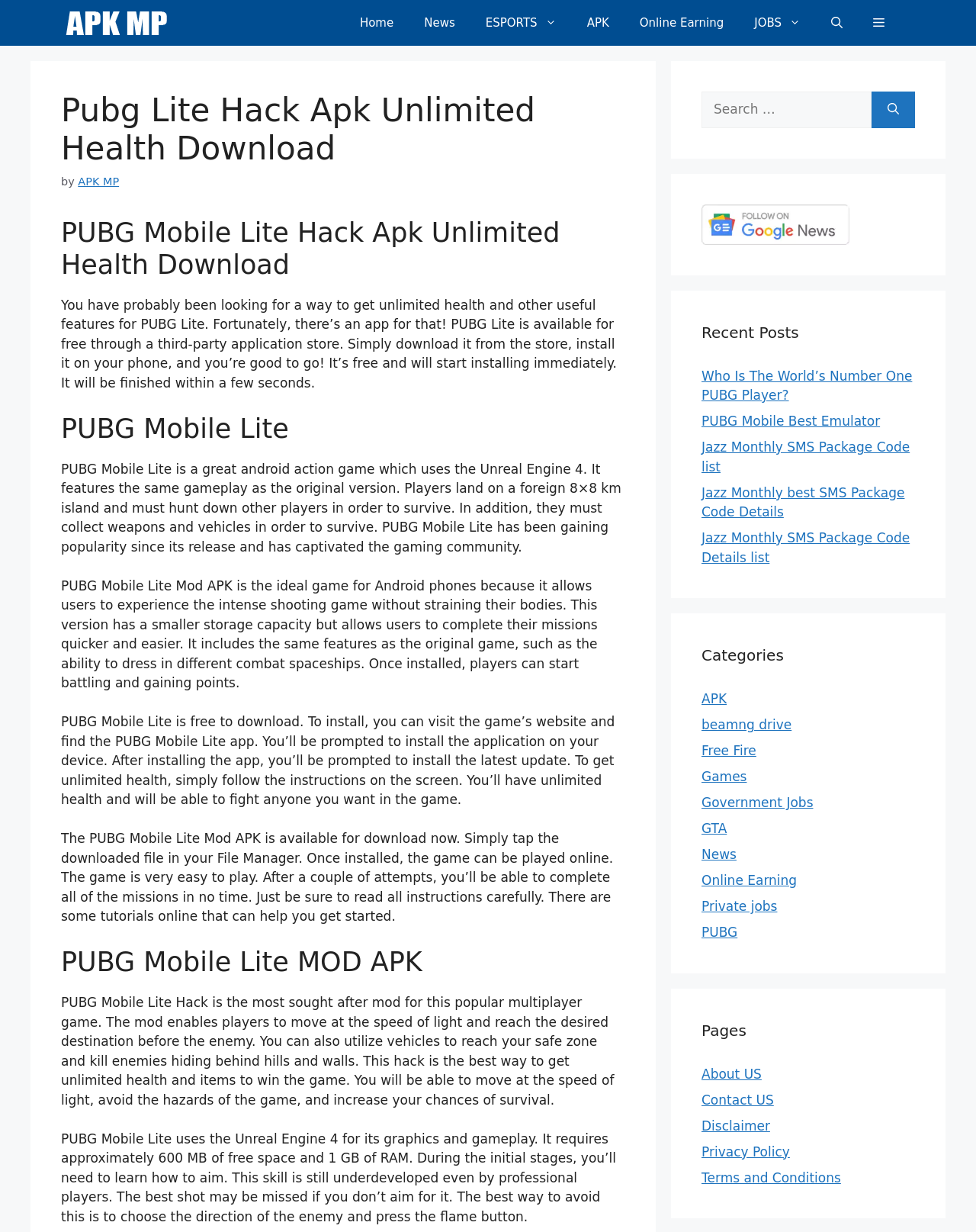Identify the bounding box coordinates for the UI element described by the following text: "PUBG Mobile Best Emulator". Provide the coordinates as four float numbers between 0 and 1, in the format [left, top, right, bottom].

[0.719, 0.336, 0.902, 0.348]